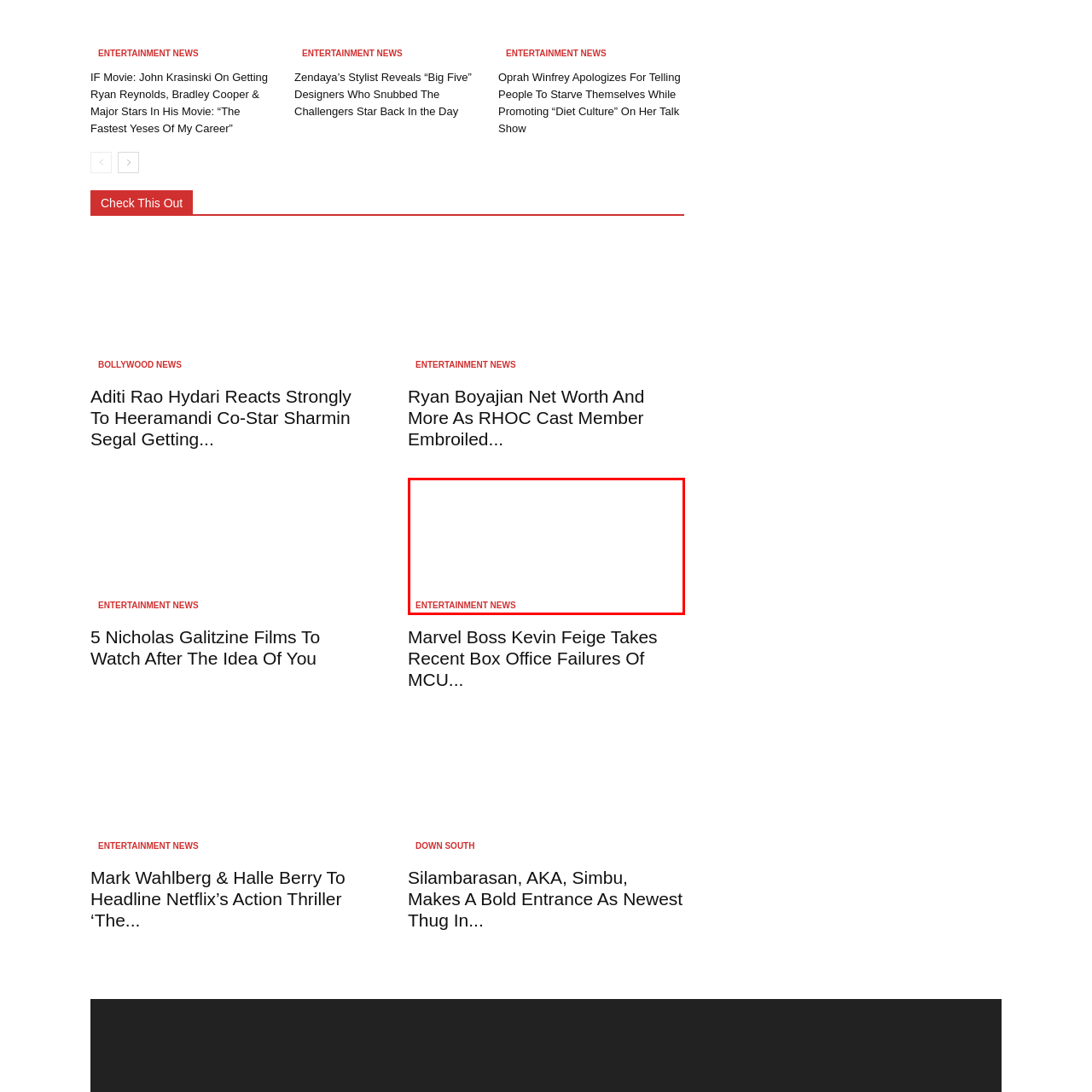Who is the target audience for this article?
Look closely at the portion of the image highlighted by the red bounding box and provide a comprehensive answer to the question.

The article's prominent placement in the entertainment category suggests that it is intended for fans and industry observers, as it addresses the current state of the Marvel Cinematic Universe (MCU) and its relevance to both groups.